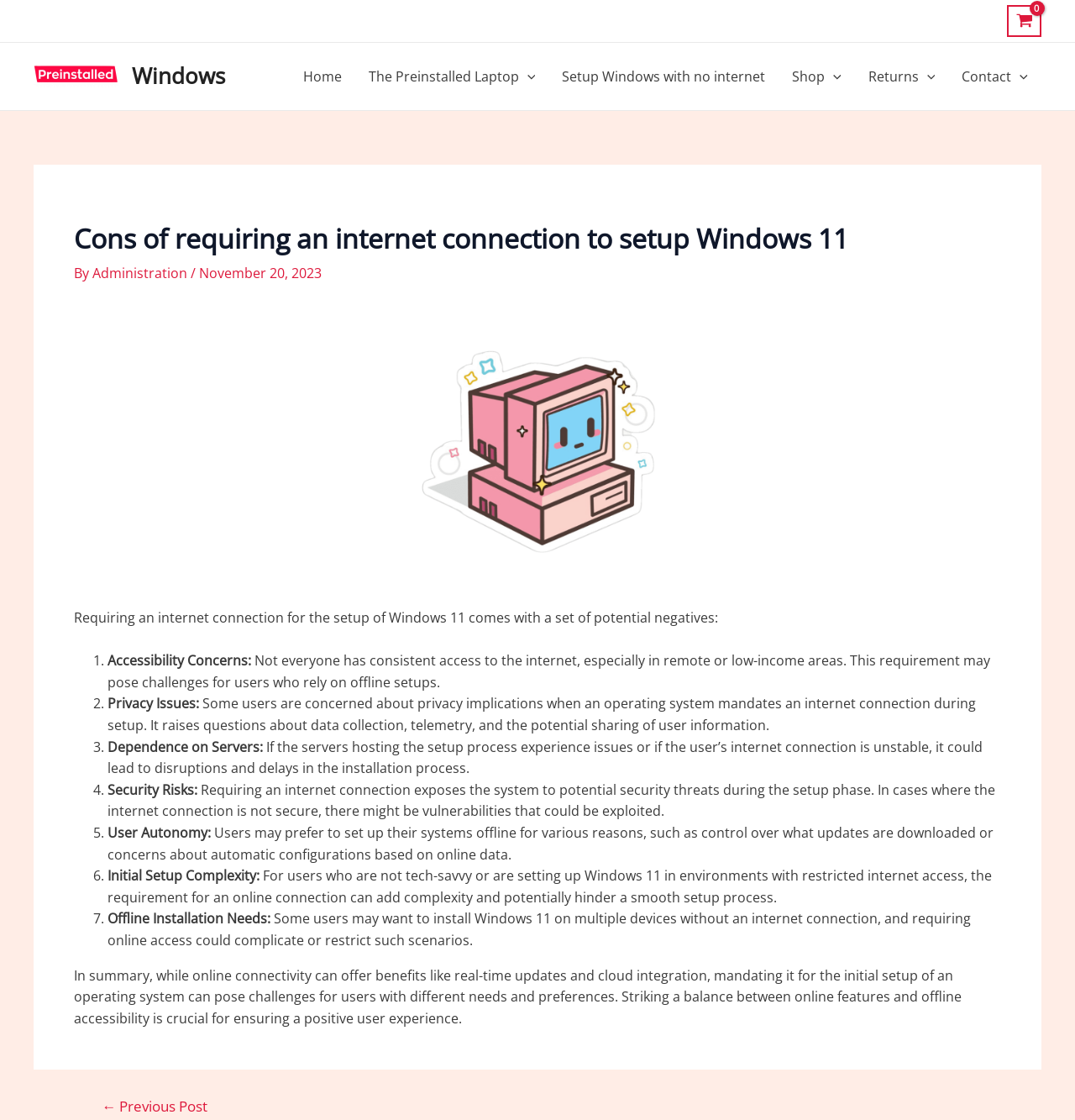How many links are in the site navigation?
Using the image as a reference, answer the question in detail.

I counted the links in the site navigation section, and found that there are 5 links: 'Home', 'The Preinstalled Laptop Menu Toggle', 'Setup Windows with no internet', 'Shop Menu Toggle', and 'Returns Menu Toggle'.